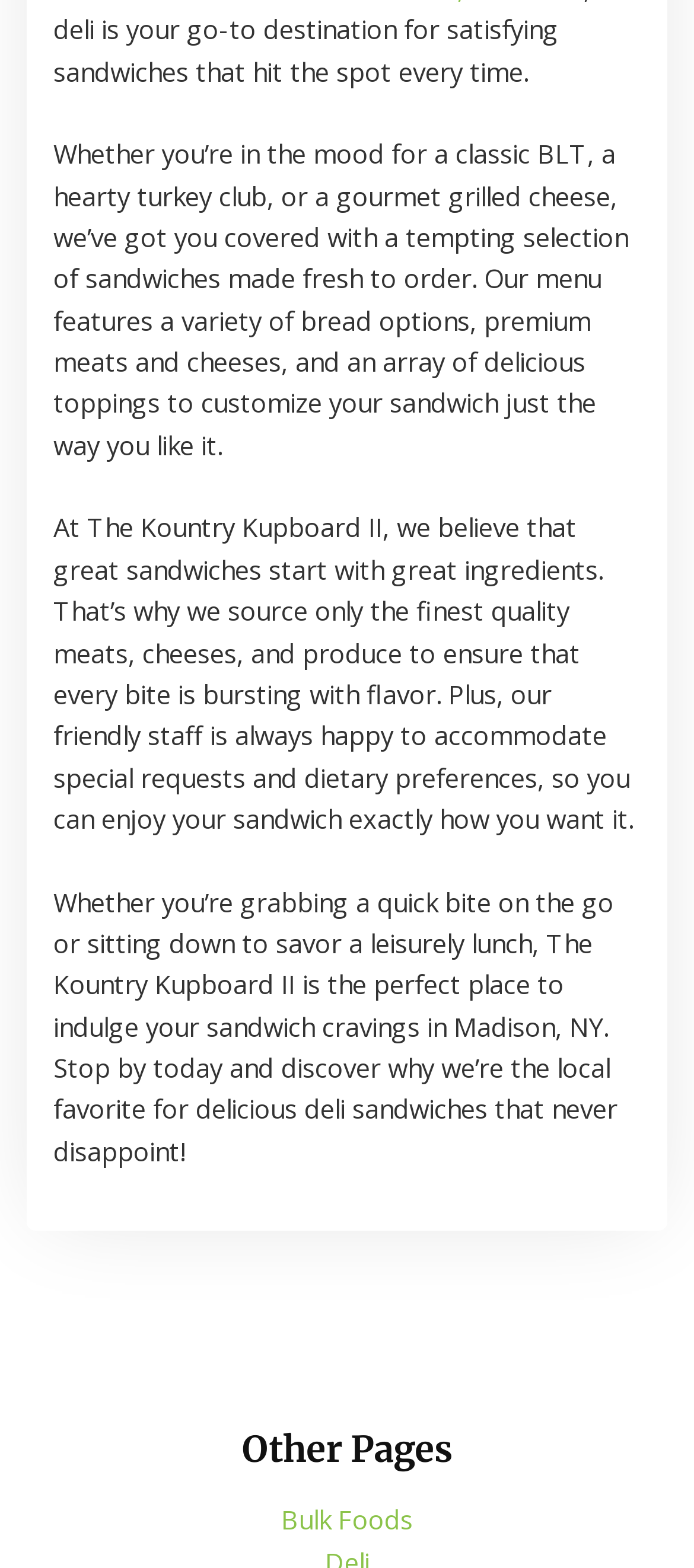What is the tone of the introductory text?
Using the visual information, respond with a single word or phrase.

Inviting